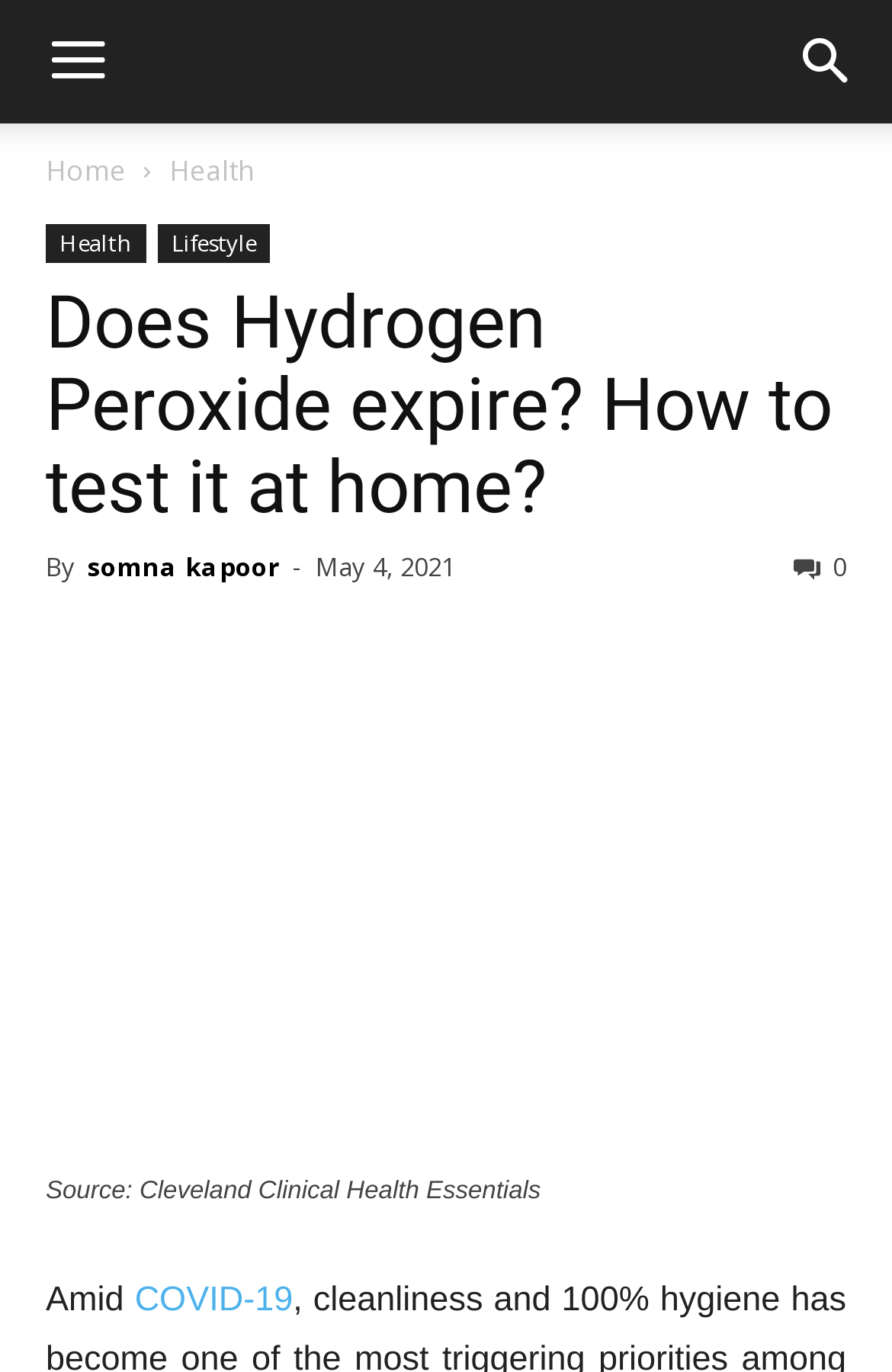What is the category of the article?
Provide a detailed answer to the question, using the image to inform your response.

The category of the article can be found by looking at the link above the heading, which is 'Health'.